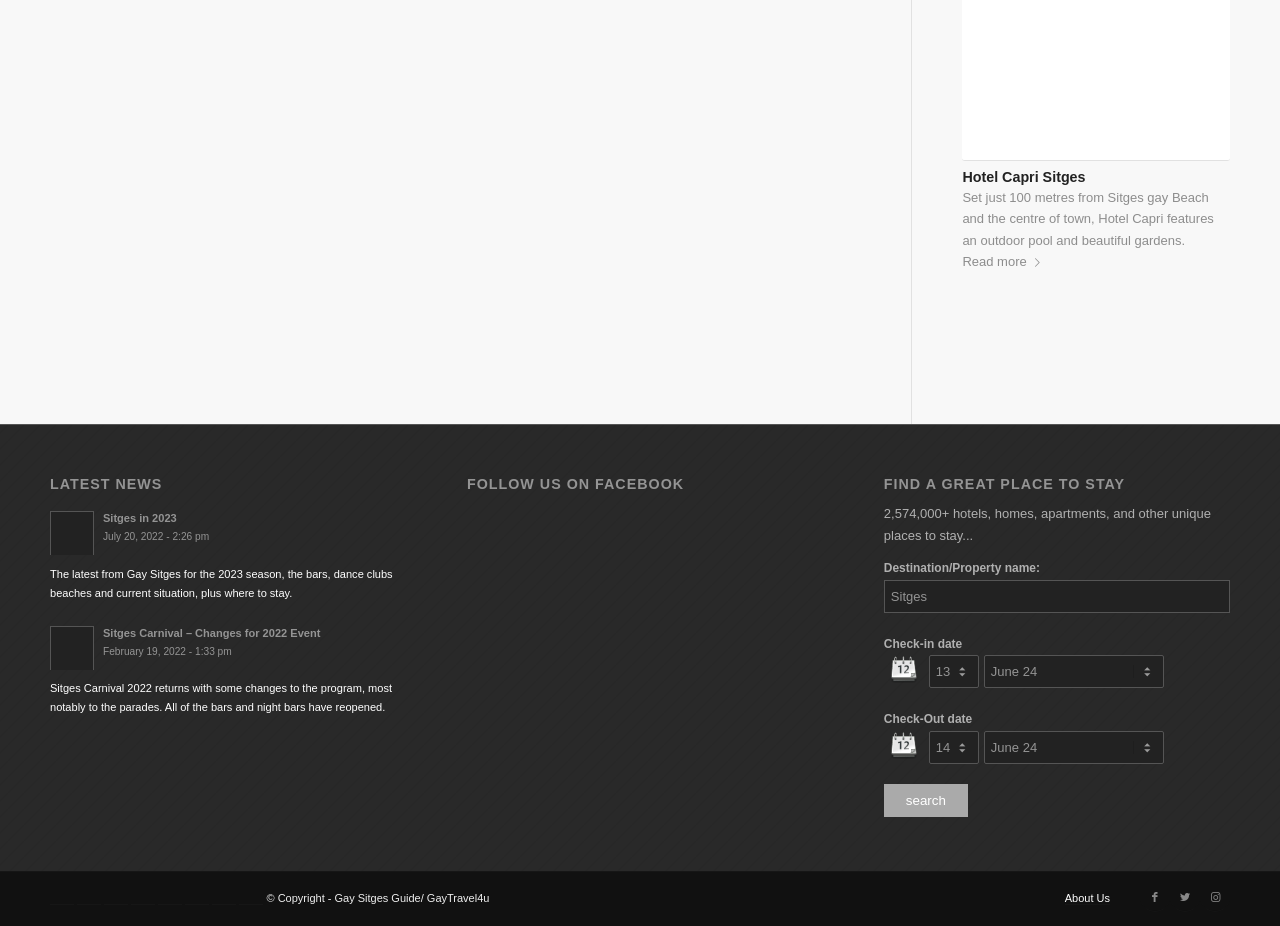How many hotels can be searched on this webpage?
Utilize the information in the image to give a detailed answer to the question.

The webpage has a static text '2,574,000+ hotels, homes, apartments, and other unique places to stay...' which implies that more than 2,574,000 hotels can be searched on this webpage.